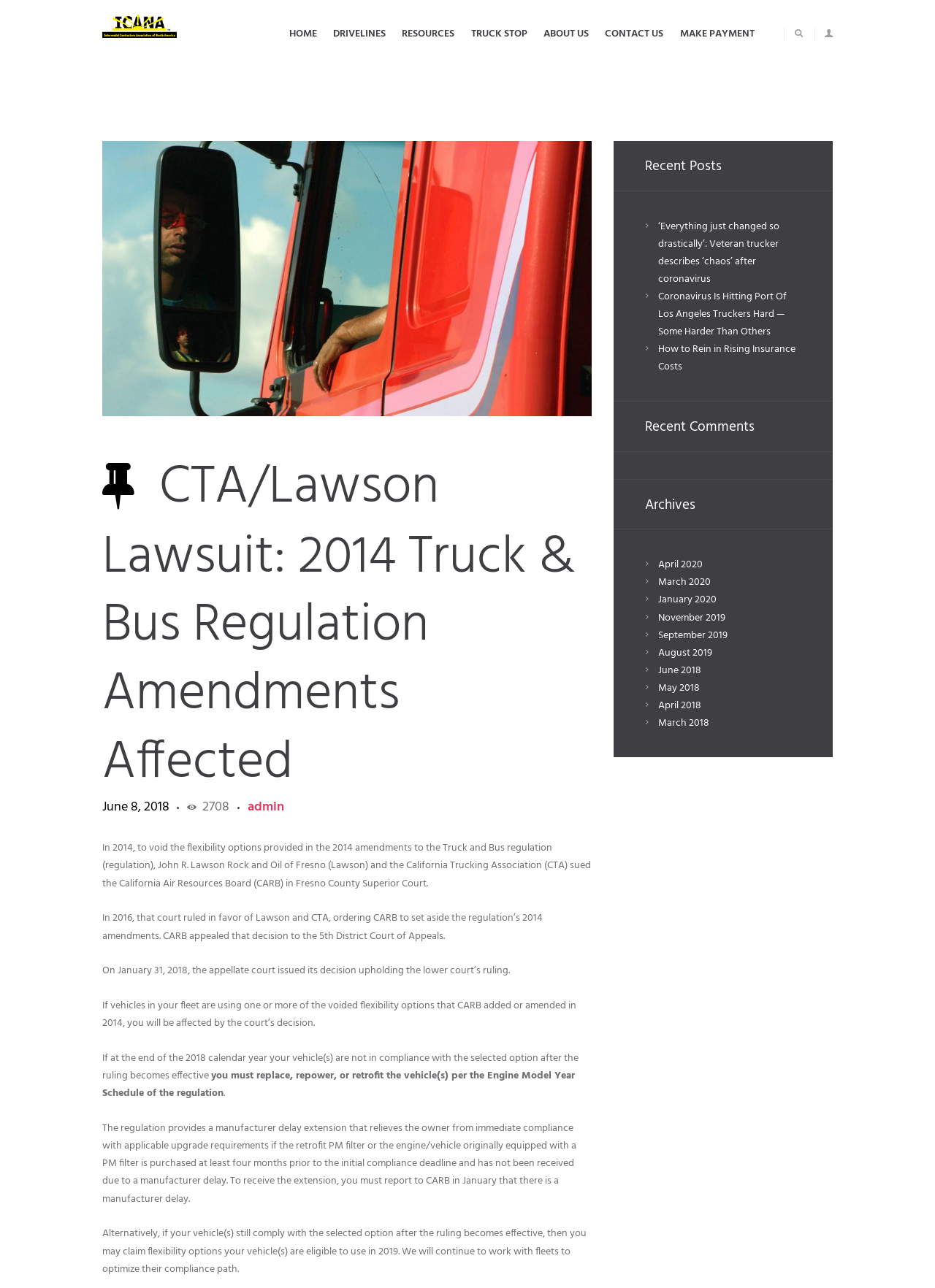What is the date mentioned in the article?
Analyze the screenshot and provide a detailed answer to the question.

The article mentions that on January 31, 2018, the appellate court issued its decision upholding the lower court's ruling.